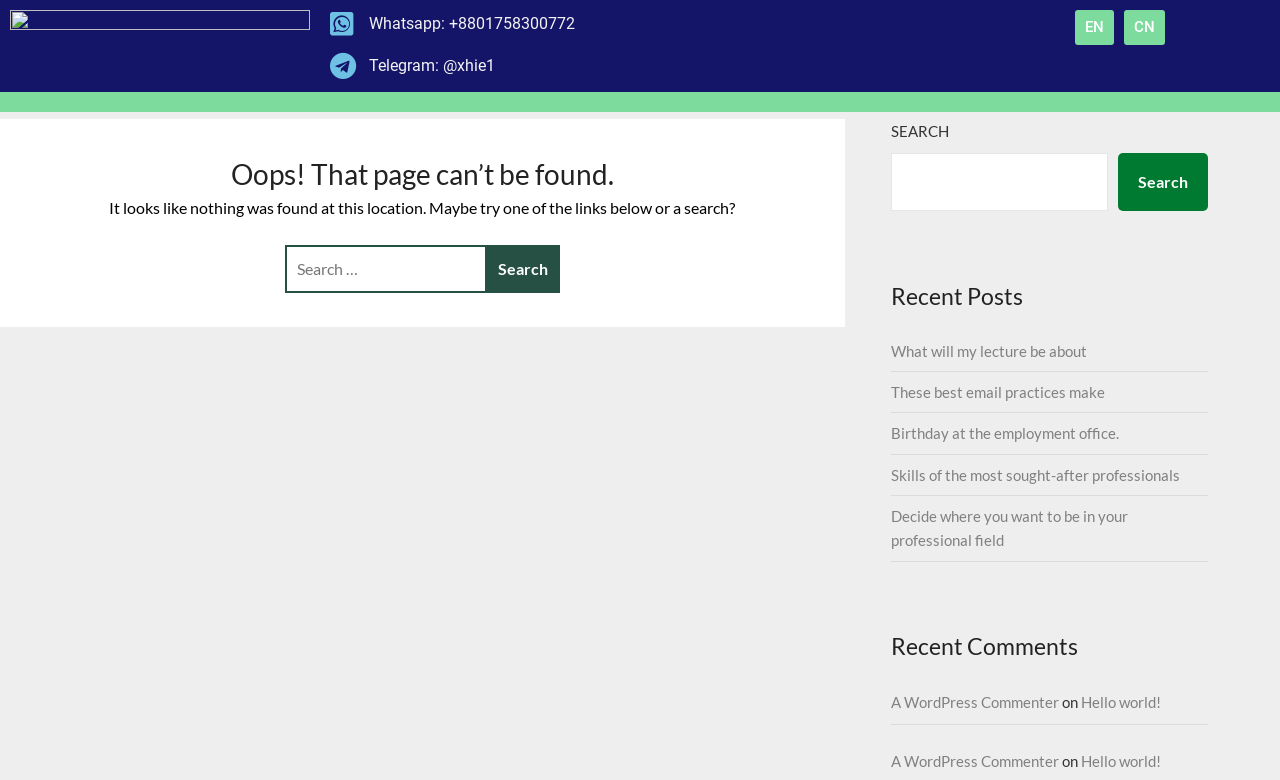How many recent comments are there?
Give a detailed explanation using the information visible in the image.

I counted the number of recent comments and found two, both with the same author 'A WordPress Commenter' and the same article title 'Hello world!'.